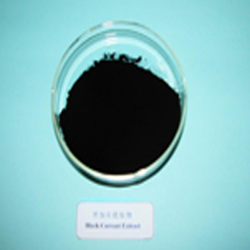Based on the image, please elaborate on the answer to the following question:
What is written on the label?

Below the dish, a label is visible with the text 'Black Currant Extract' printed on it, which identifies the contents of the dish.